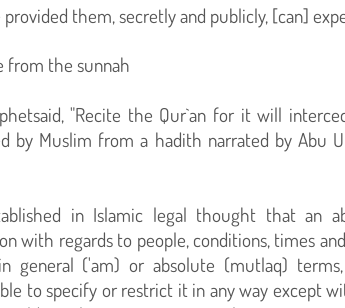Generate an elaborate caption for the given image.

The image titled "Pillars of Islam" highlights an essential aspect of Islamic teachings. It likely serves as a visual representation of the fundamental principles that underpin the practice of Islam. Surrounding this image, the text discusses the significance of reciting the Qur'an in groups, referencing evidences from both the Qur'an and the Sunnah. It cites a specific hadith emphasizing that Quranic recitation acts as an intercessor for its readers on the Day of Judgment, conveying the spiritual importance of collective worship. This context fosters a deeper understanding of why community and shared rituals are vital in Islamic practice.